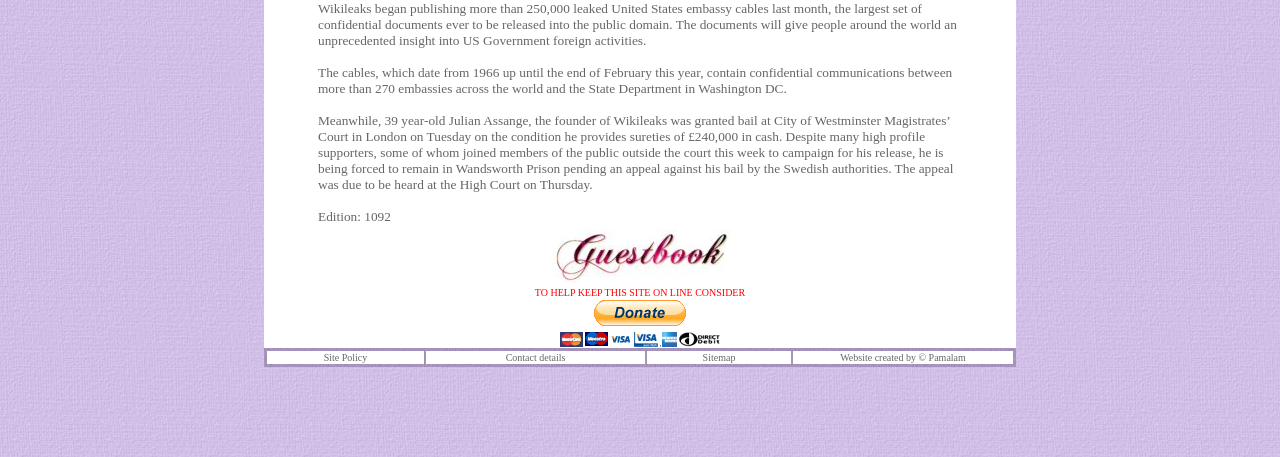What is the name of the founder of Wikileaks?
Kindly give a detailed and elaborate answer to the question.

The third paragraph mentions '39 year-old Julian Assange, the founder of Wikileaks...' which indicates that Julian Assange is the founder of Wikileaks.